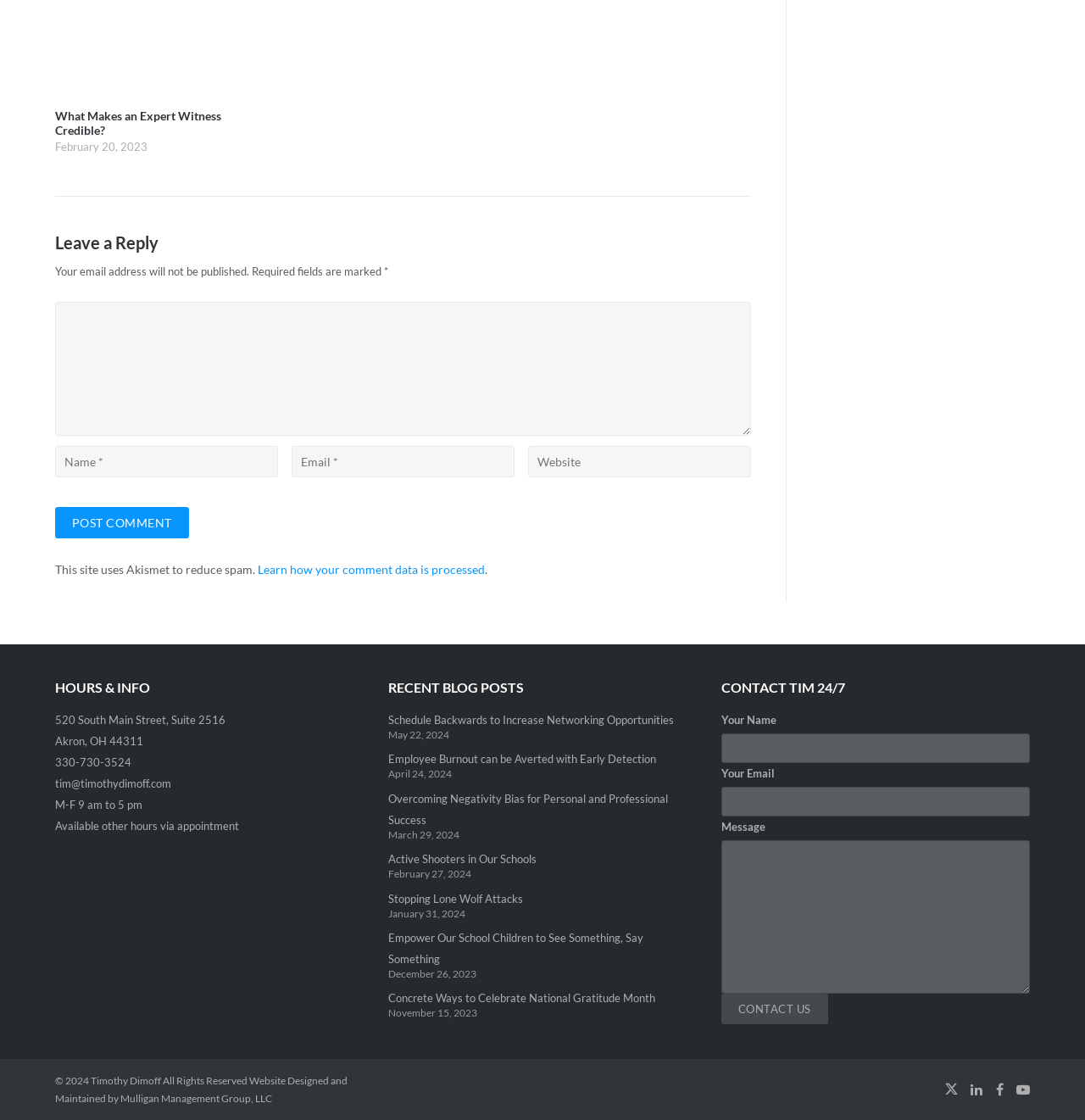Give a one-word or one-phrase response to the question:
What is the purpose of the 'CONTACT TIM 24/7' section?

To contact Tim